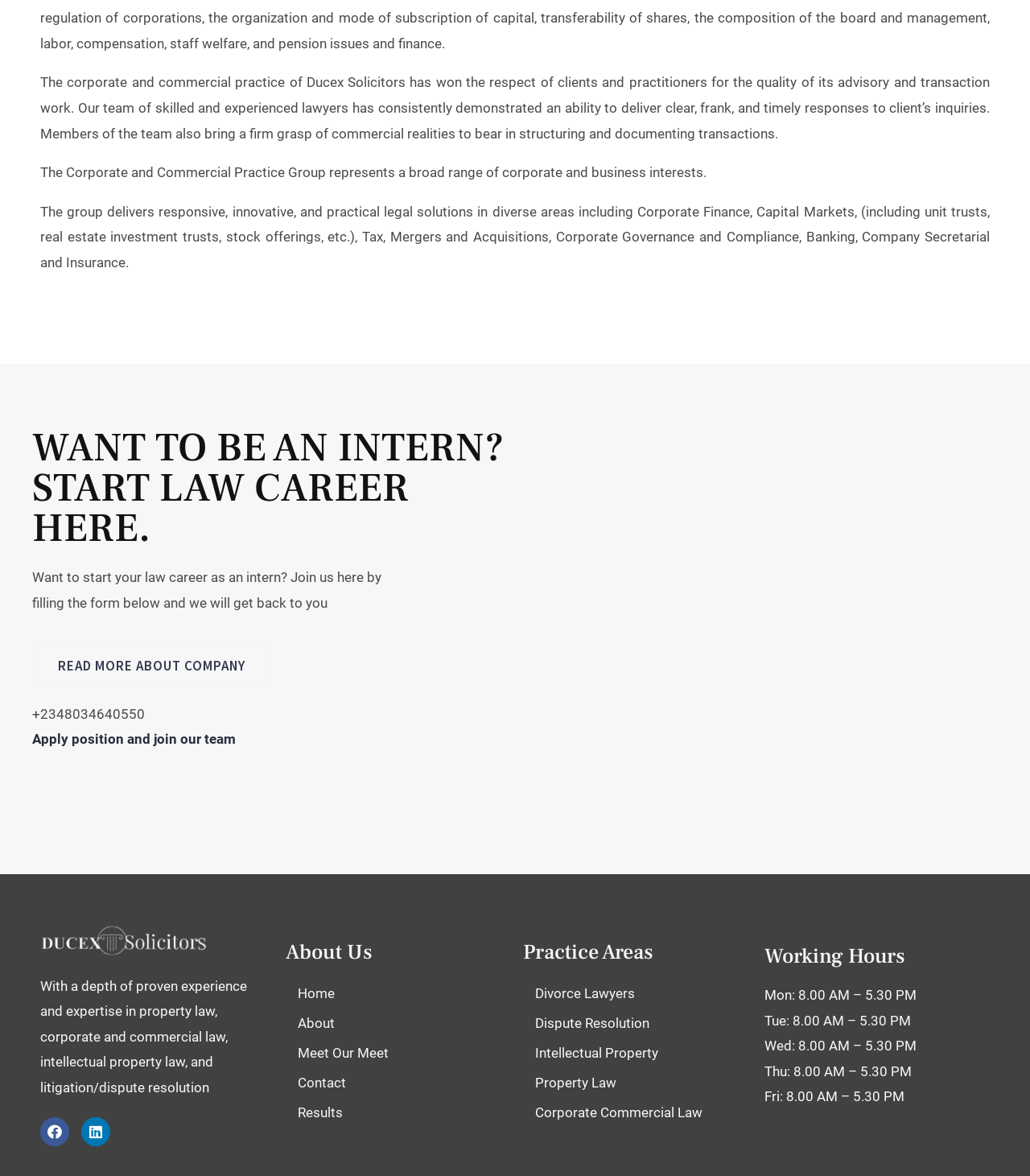Locate the bounding box coordinates of the clickable element to fulfill the following instruction: "Contact the office". Provide the coordinates as four float numbers between 0 and 1 in the format [left, top, right, bottom].

[0.031, 0.6, 0.141, 0.614]